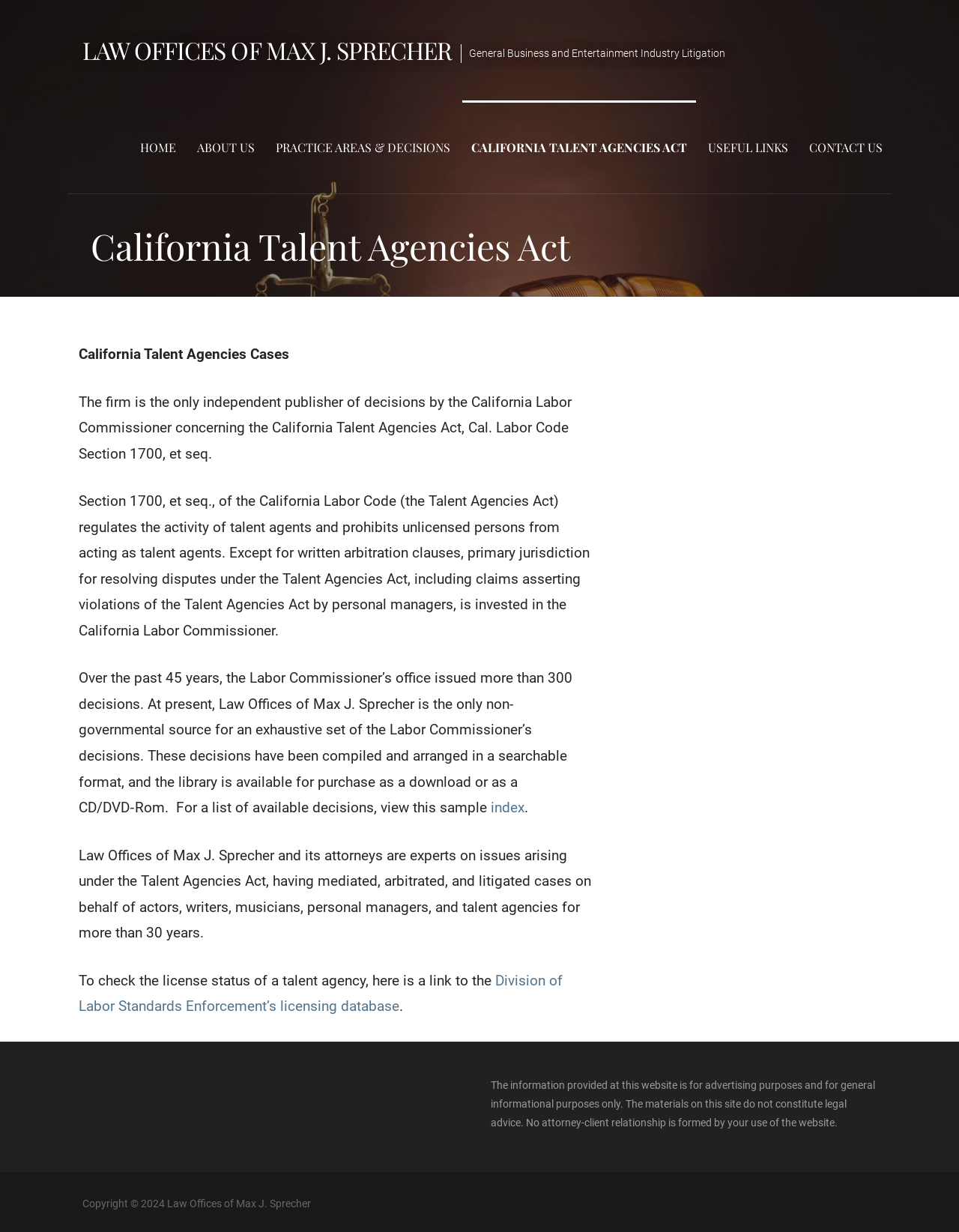What is the title or heading displayed on the webpage?

California Talent Agencies Act